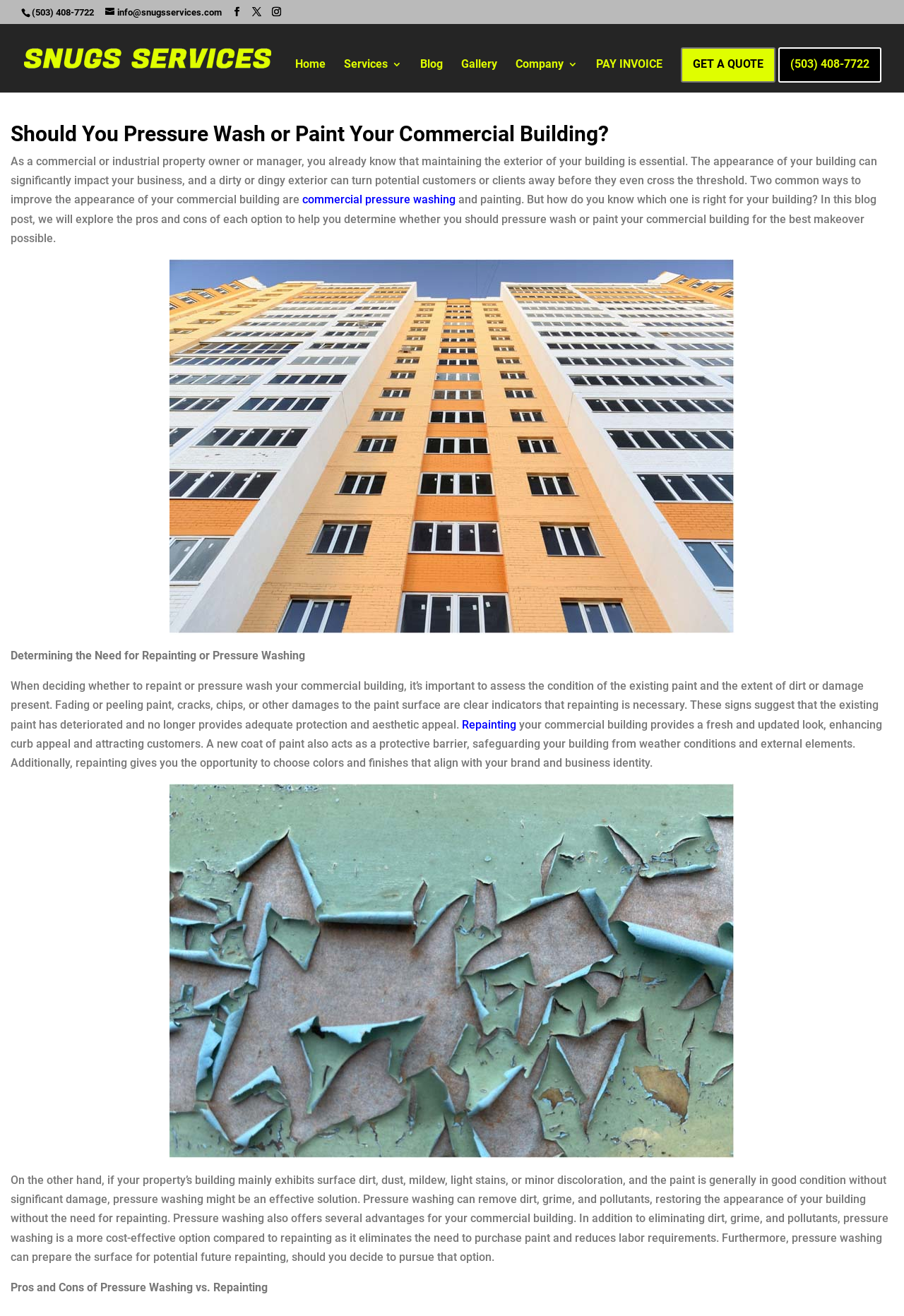Provide the bounding box coordinates, formatted as (top-left x, top-left y, bottom-right x, bottom-right y), with all values being floating point numbers between 0 and 1. Identify the bounding box of the UI element that matches the description: Repainting

[0.511, 0.545, 0.571, 0.556]